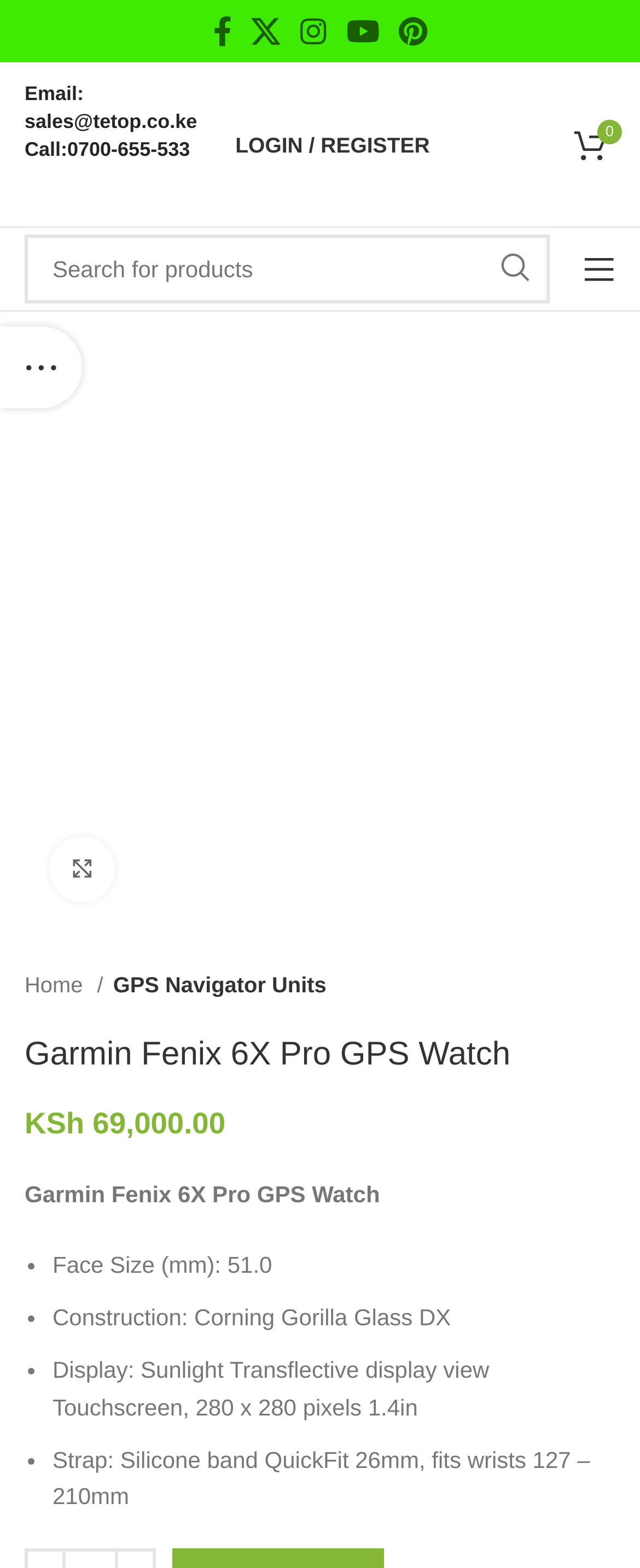Please identify the bounding box coordinates for the region that you need to click to follow this instruction: "Search for a product".

[0.038, 0.15, 0.859, 0.194]